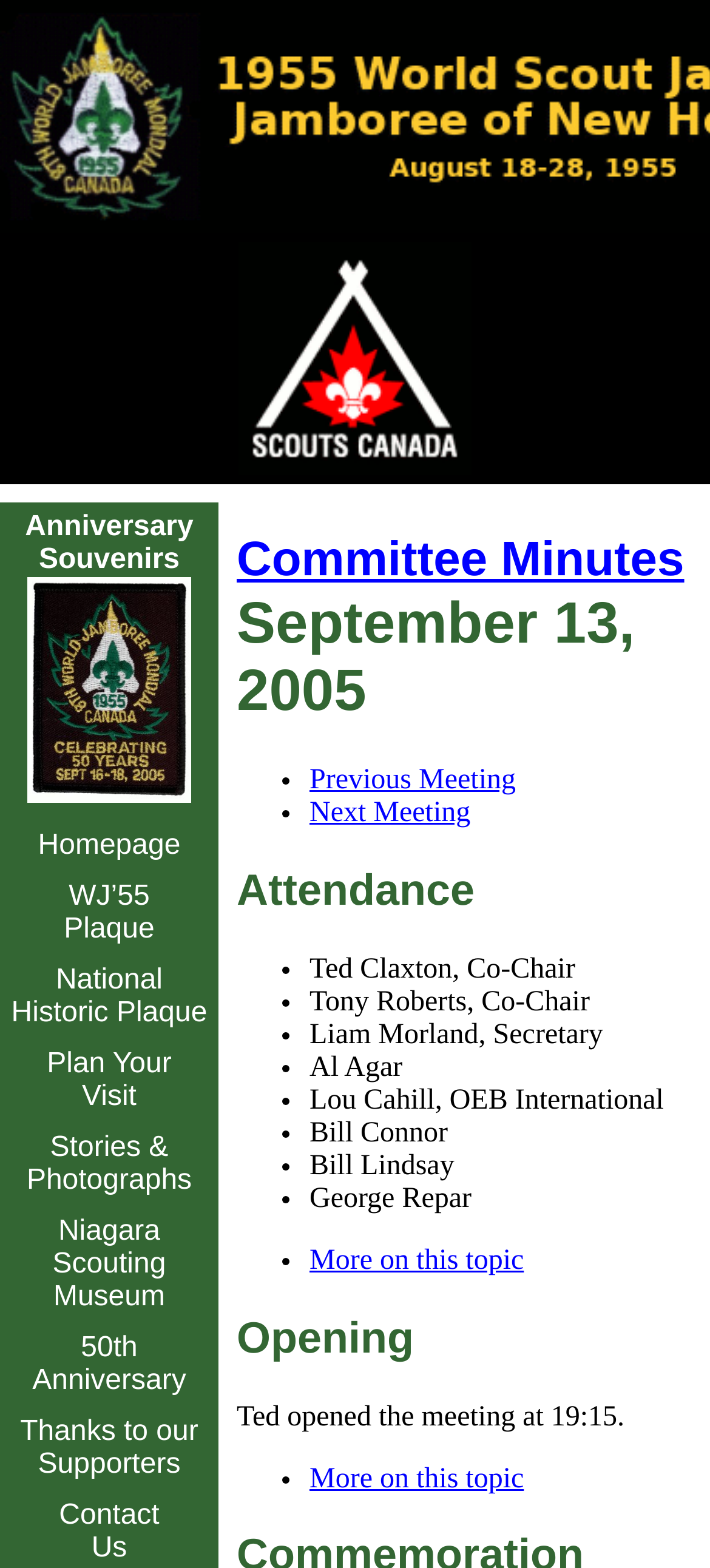Find the bounding box coordinates of the element to click in order to complete this instruction: "View Previous Meeting". The bounding box coordinates must be four float numbers between 0 and 1, denoted as [left, top, right, bottom].

[0.436, 0.487, 0.726, 0.507]